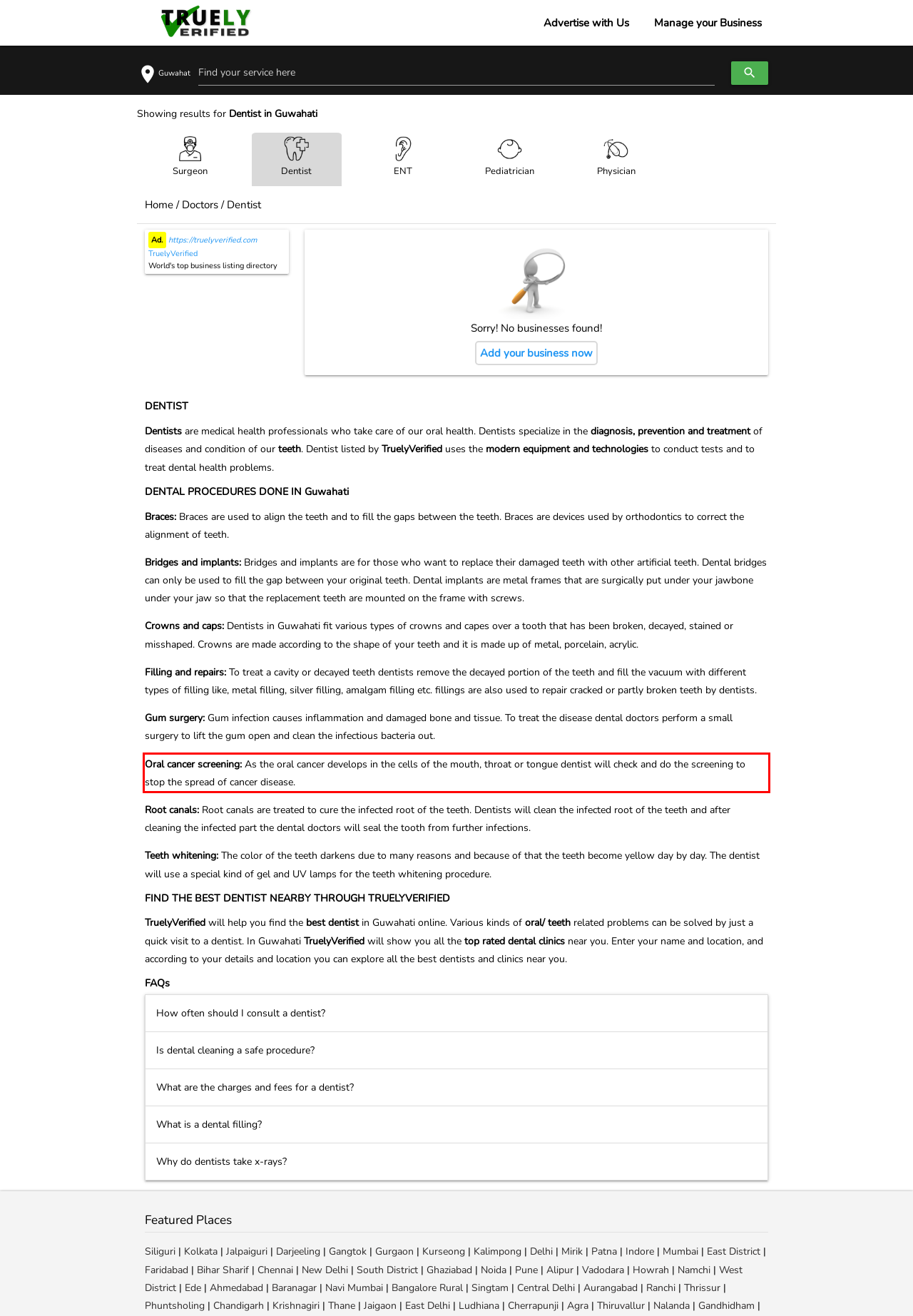Please analyze the screenshot of a webpage and extract the text content within the red bounding box using OCR.

Oral cancer screening: As the oral cancer develops in the cells of the mouth, throat or tongue dentist will check and do the screening to stop the spread of cancer disease.